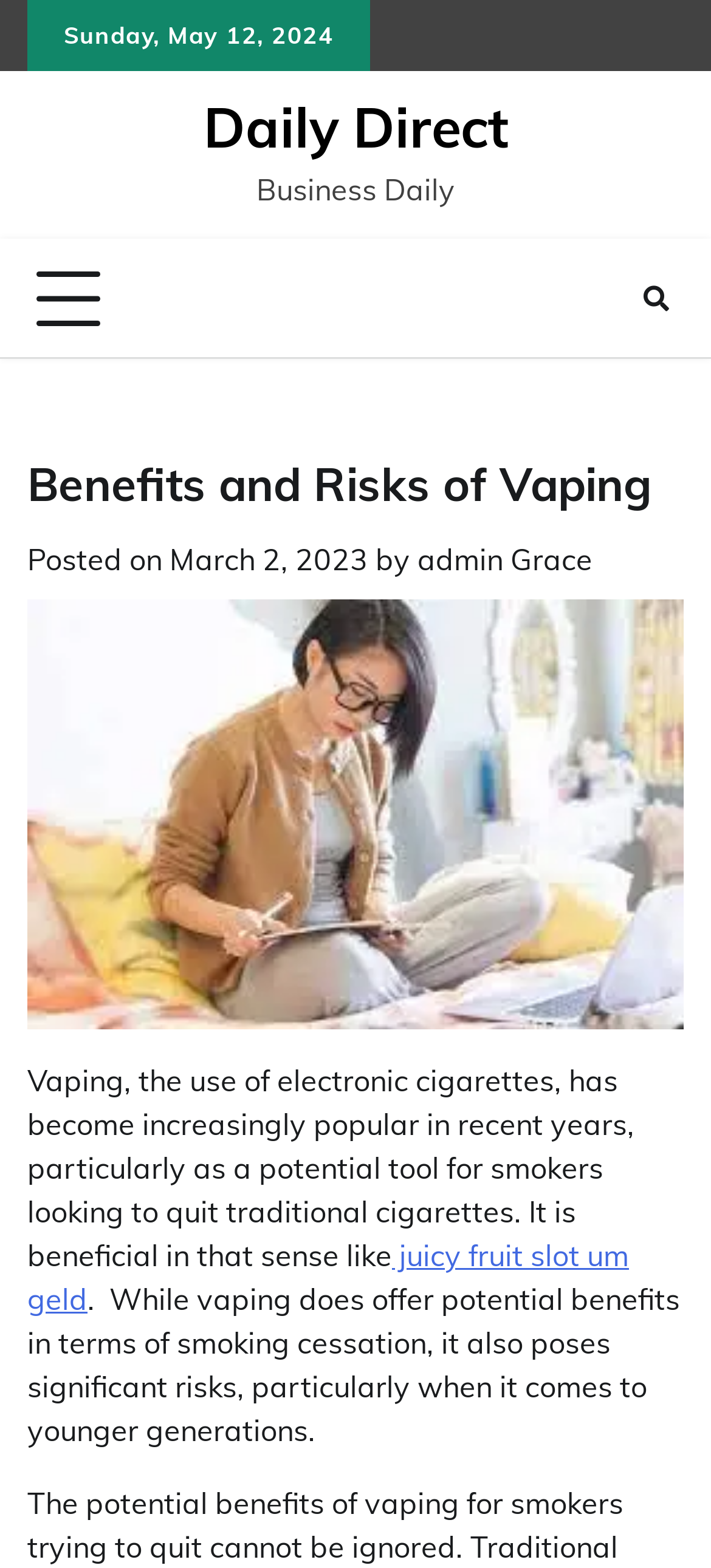Detail the various sections and features present on the webpage.

The webpage is about the benefits and risks of vaping, with a focus on its increasing popularity in recent years. At the top left of the page, there is a date displayed as "Sunday, May 12, 2024". Next to it, there is a link to "Daily Direct" and a static text "Business Daily". 

On the top right, there is a button with no text, which controls the primary menu. Next to it, there is a link with a font awesome icon. 

Below these elements, there is a header section with a heading "Benefits and Risks of Vaping". Underneath the heading, there is a static text "Posted on" followed by a link to the date "March 2, 2023". Then, there is a static text "by" followed by a link to the author "admin Grace". 

The main content of the webpage starts with a paragraph of text that discusses the benefits of vaping, particularly as a tool for smokers looking to quit traditional cigarettes. This paragraph is followed by a link to "juicy fruit slot um geld". The next paragraph discusses the risks of vaping, particularly for younger generations.